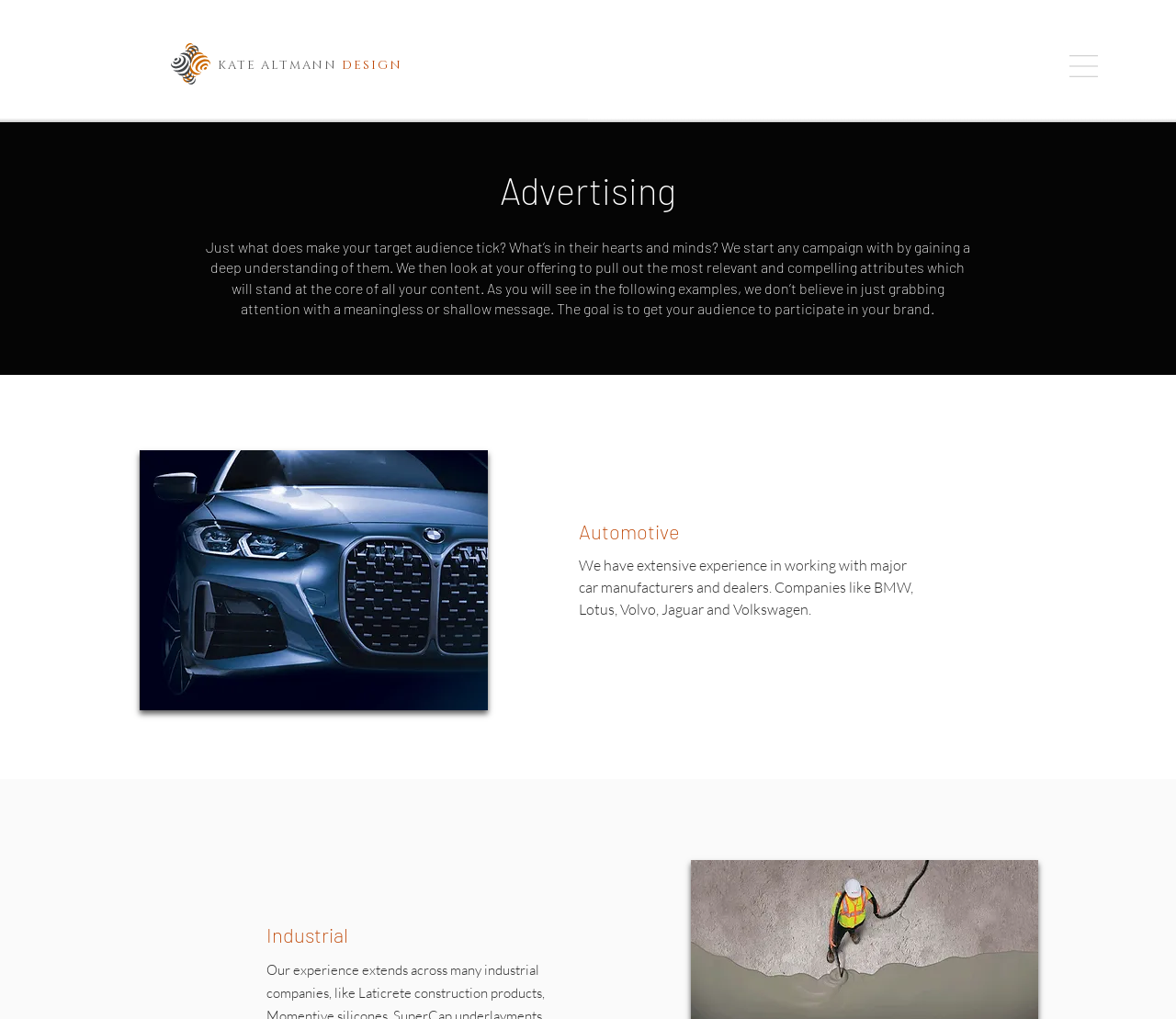Please indicate the bounding box coordinates of the element's region to be clicked to achieve the instruction: "Click on the 'Kate Altmann Design, BMW advertising' link". Provide the coordinates as four float numbers between 0 and 1, i.e., [left, top, right, bottom].

[0.119, 0.441, 0.415, 0.697]